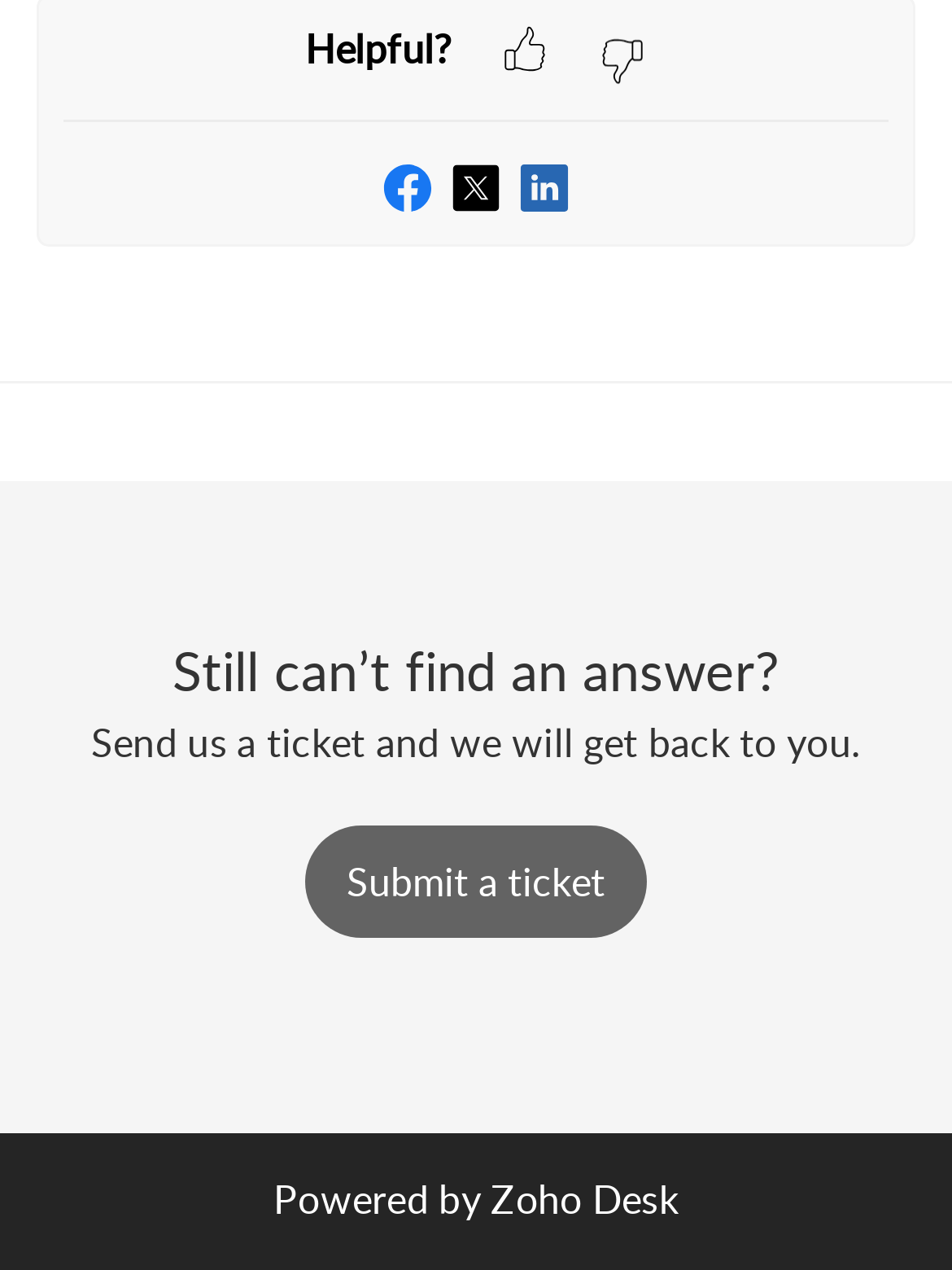Answer the question below with a single word or a brief phrase: 
What is the purpose of the webpage?

To provide support